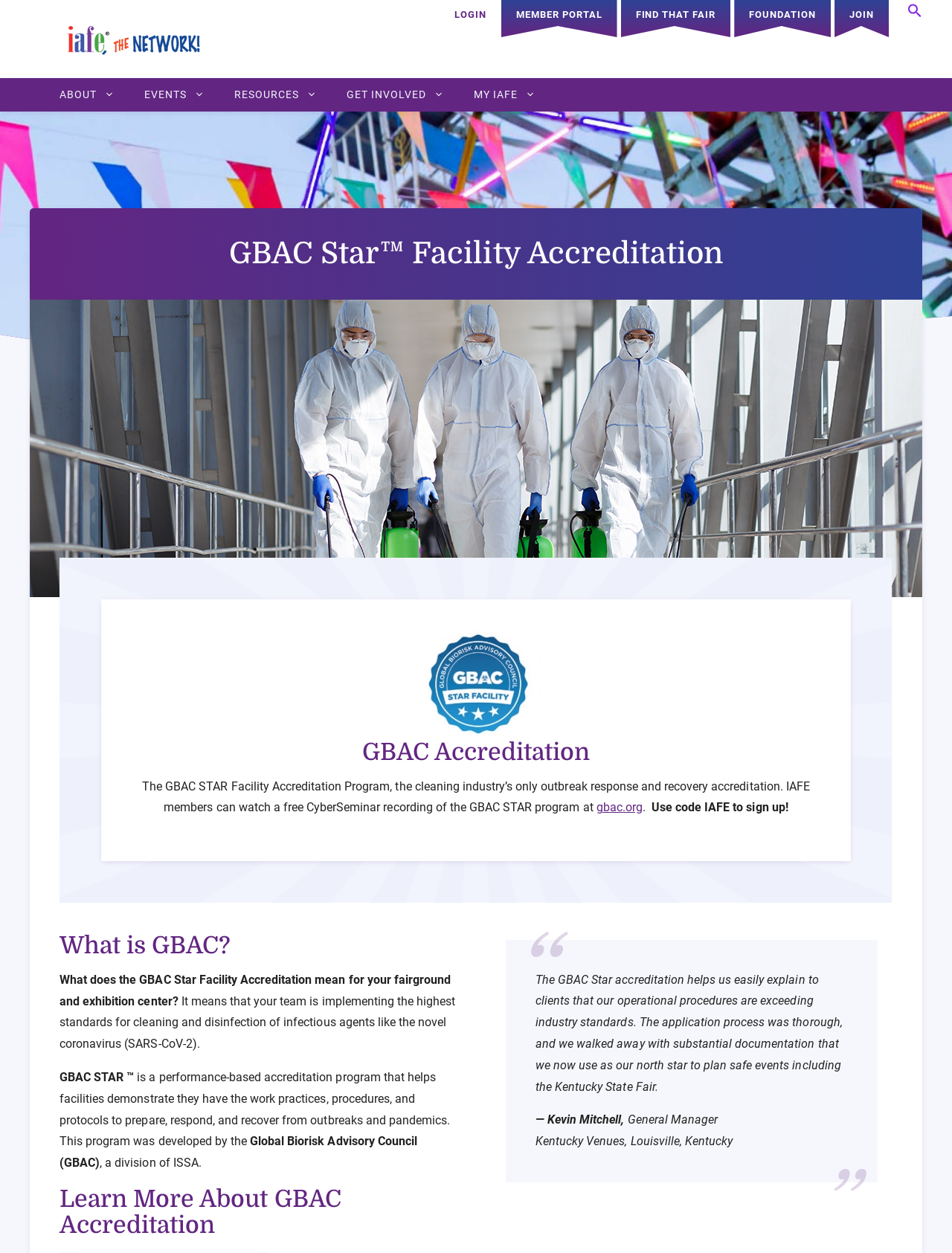Please identify the webpage's heading and generate its text content.

GBAC Star™ Facility Accreditation